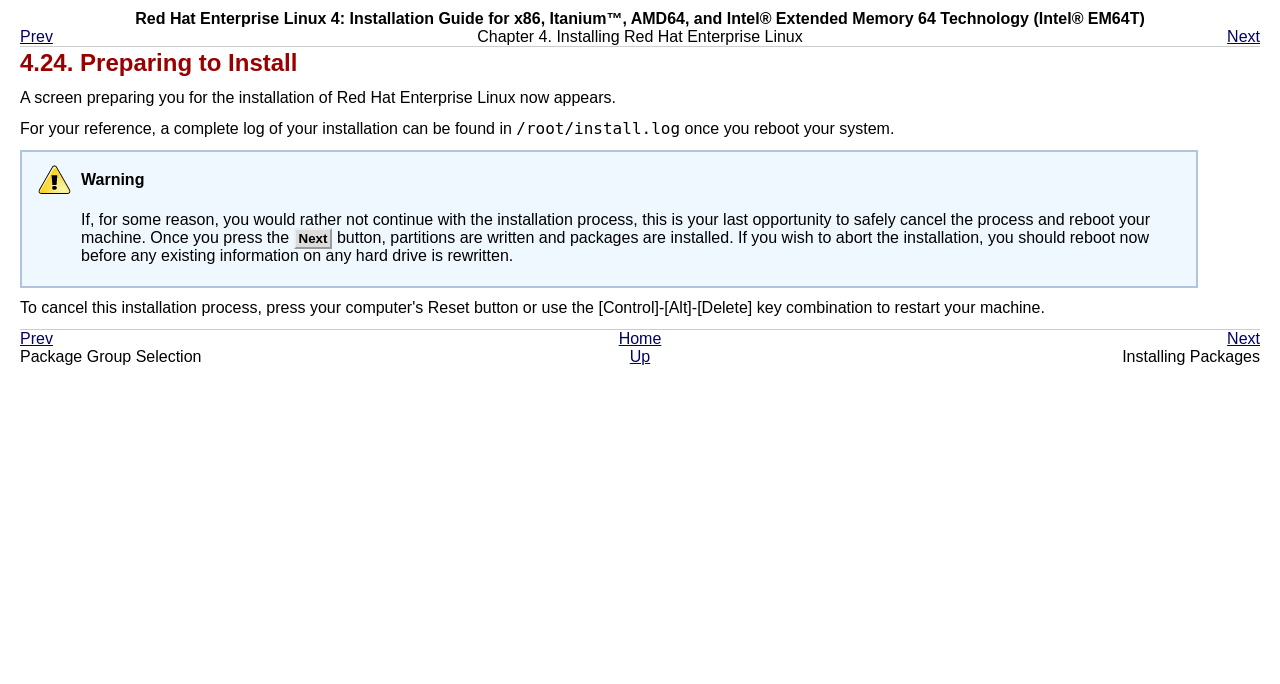Respond to the question below with a single word or phrase:
What is the key combination to restart the machine?

Ctrl+Alt+Del